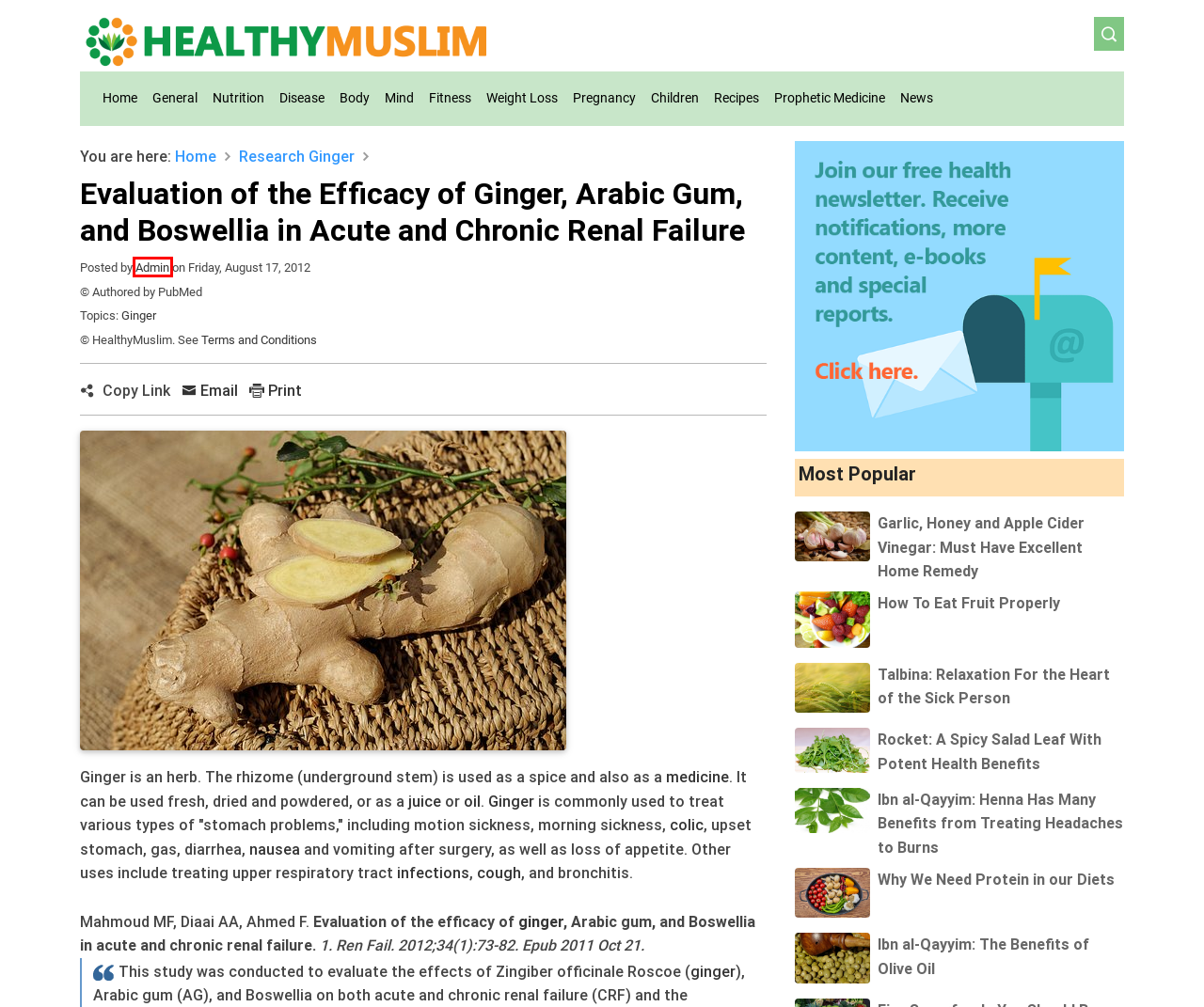Analyze the given webpage screenshot and identify the UI element within the red bounding box. Select the webpage description that best matches what you expect the new webpage to look like after clicking the element. Here are the candidates:
A. HealthyMuslim.Com |  infections
B. HealthyMuslim.Com | Articles By Admin
C. Ibn al-Qayyim: Henna Has Many Benefits from Treating Headaches to Burns
D. Garlic, Honey and Apple Cider Vinegar: Must Have Excellent Home Remedy
E. Rocket: A Spicy Salad Leaf With Potent Health Benefits
F. HealthyMuslim.Com | medicine
G. Ibn al-Qayyim: The Benefits of Olive Oil
H. HealthyMuslim.Com | Prophetic Medicine

B